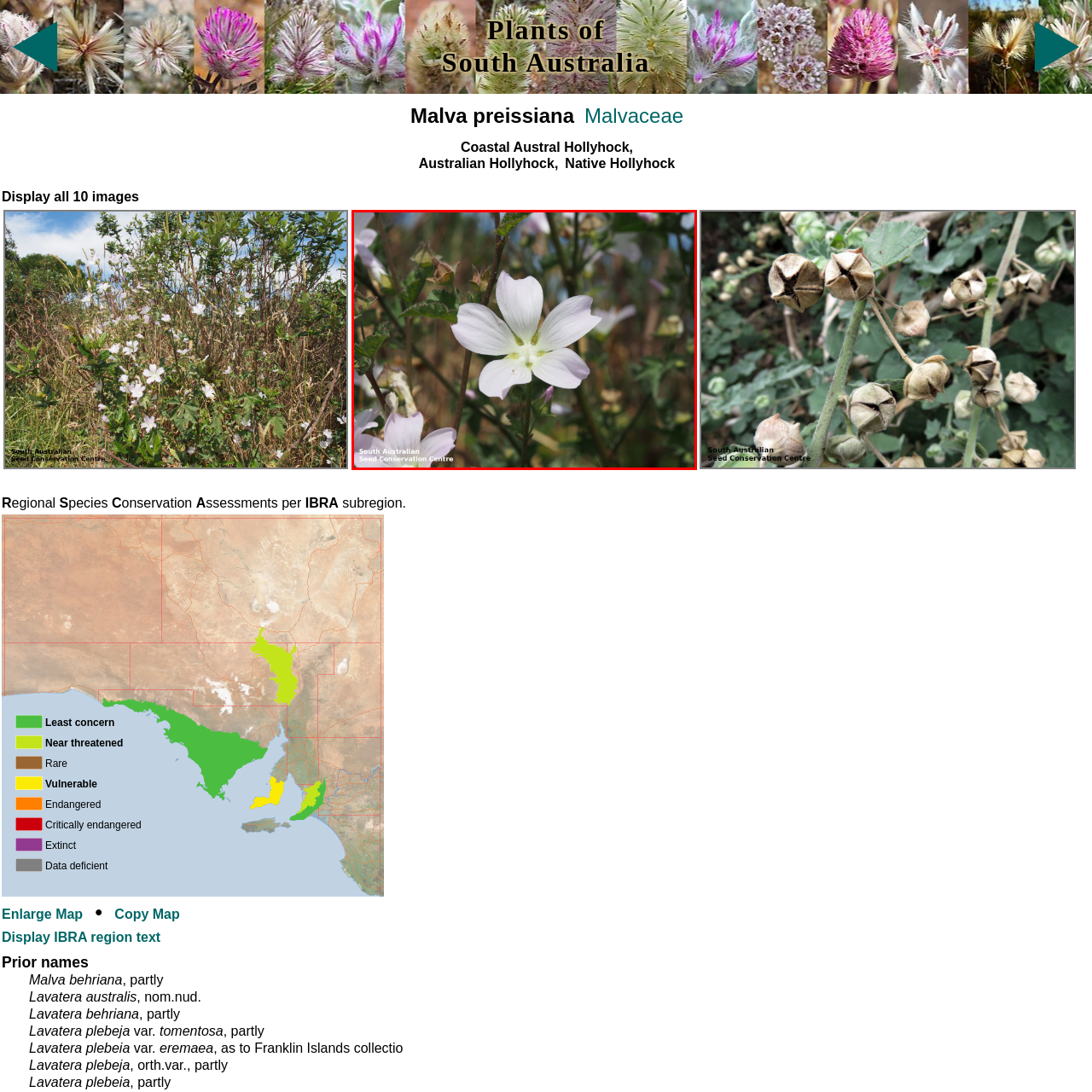Provide a comprehensive description of the image highlighted within the red bounding box.

The image showcases the delicate flower of *Malva preissiana*, commonly referred to as the Coastal Australian Hollyhock. Featuring soft pastel tones of white and pale pink, this flower exhibits prominent white petals that gracefully unfold around a light green center. Surrounded by lush green foliage, the composition emphasizes the natural beauty and ecological significance of this plant species, which is rooted in the native flora of South Australia. Below the image, the credit displays "South Australian Seed Conservation Centre," highlighting the organization's role in preserving indigenous plant species and promoting biodiversity in the region.